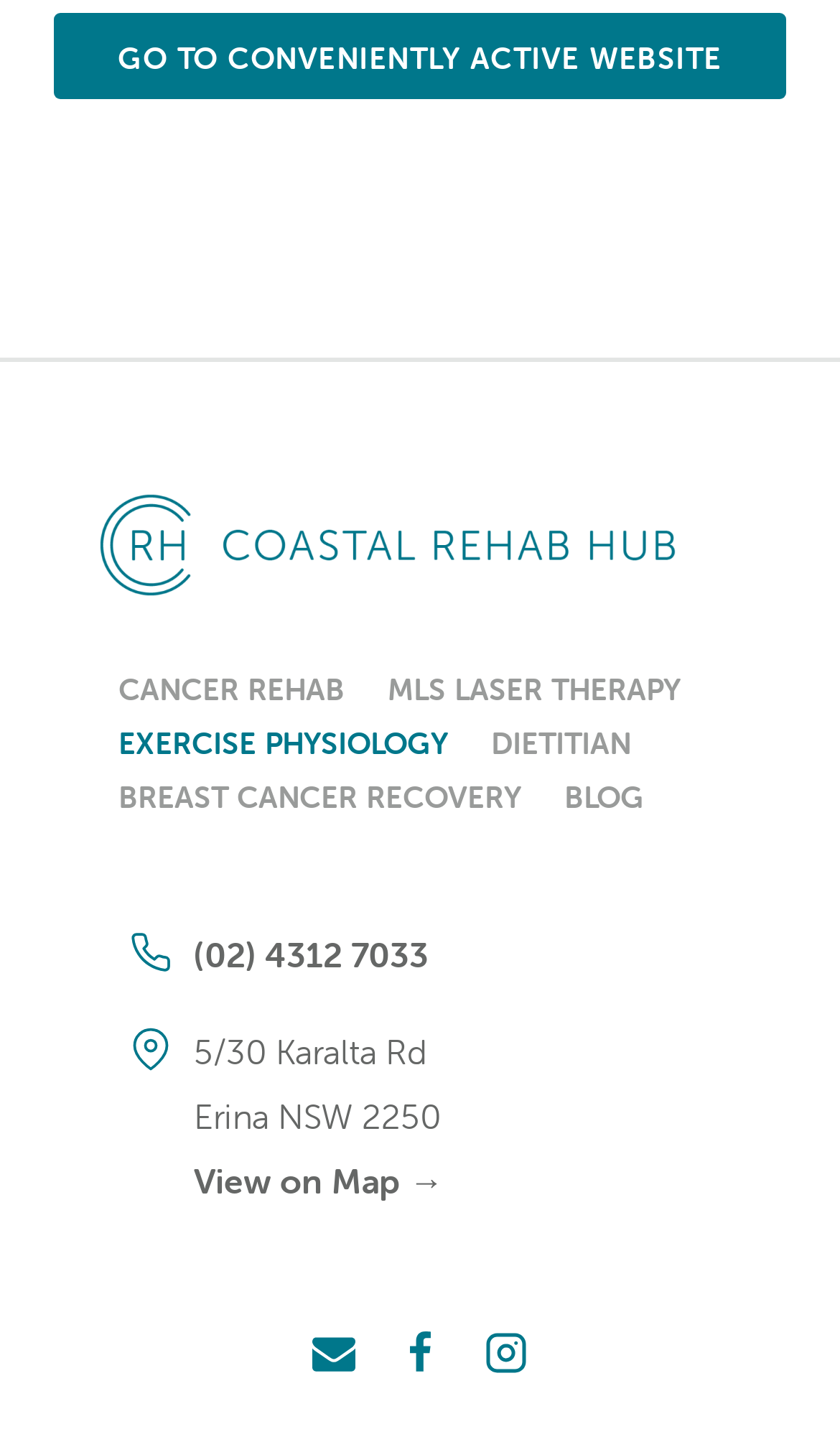Could you provide the bounding box coordinates for the portion of the screen to click to complete this instruction: "Click summer is here"?

None